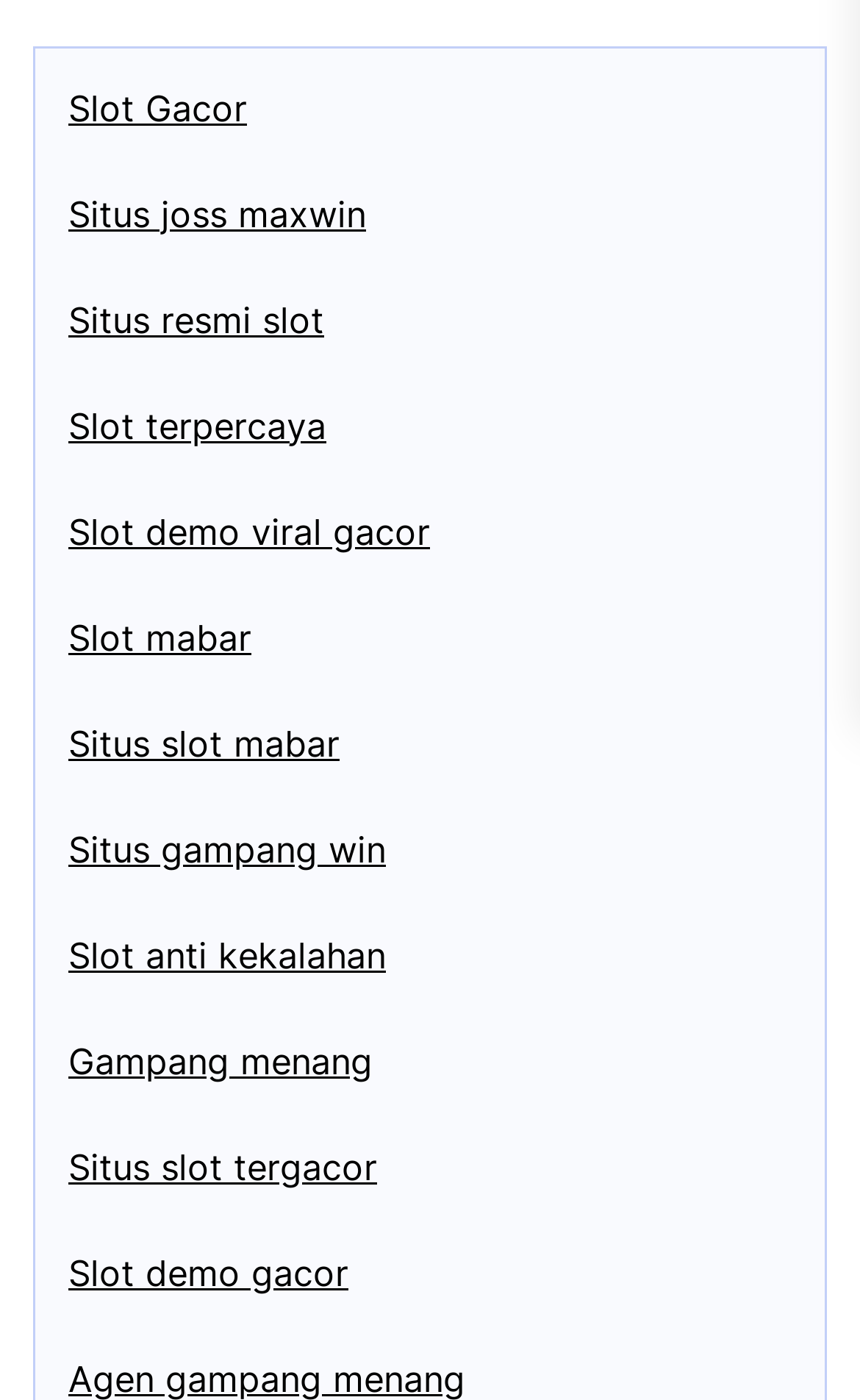Find the bounding box of the UI element described as follows: "Slot demo gacor".

[0.079, 0.893, 0.405, 0.924]